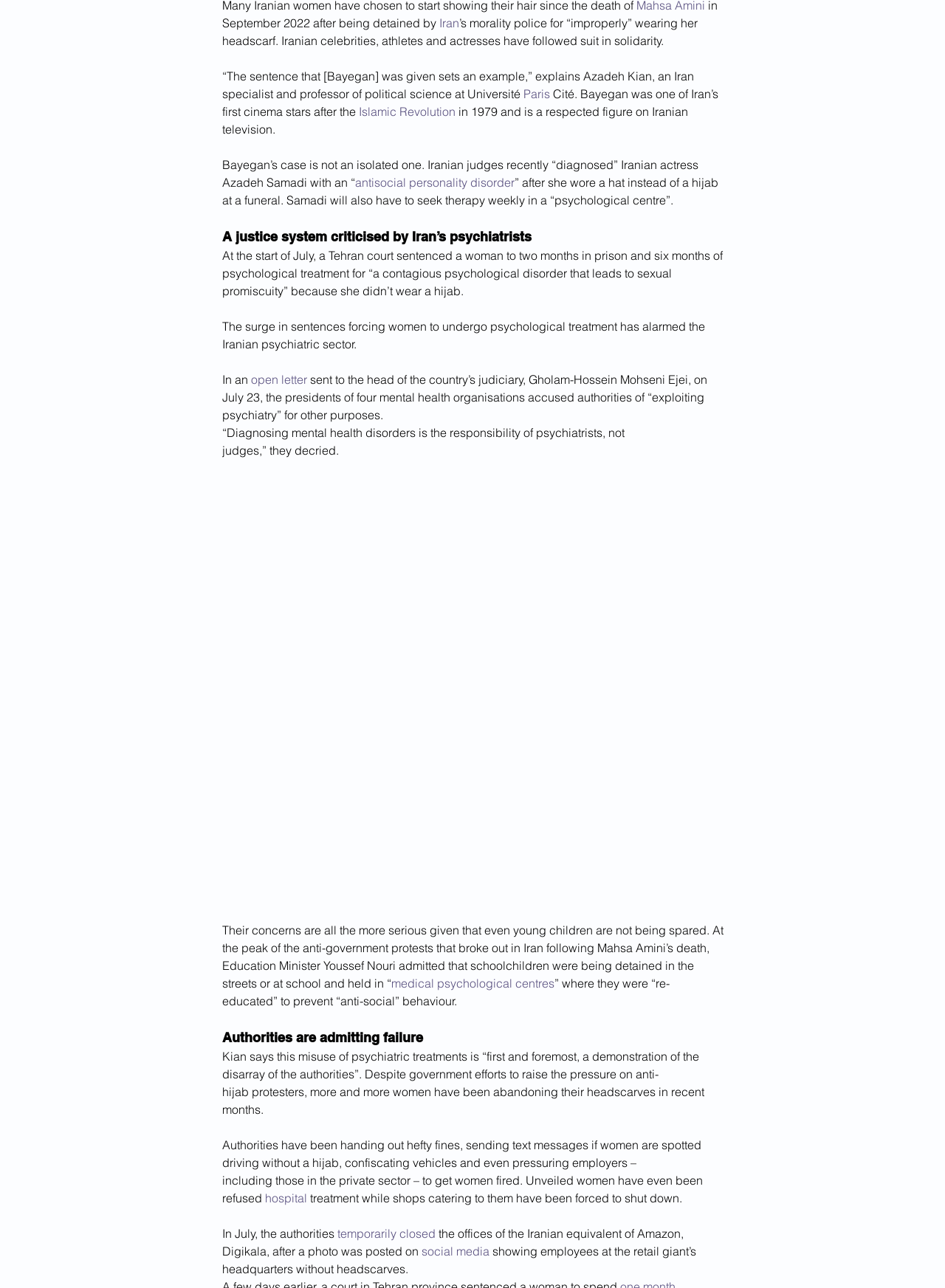Please answer the following question as detailed as possible based on the image: 
What is the punishment for not wearing a hijab in Iran?

The webpage mentions several cases of women being sentenced to prison and psychological treatment for not wearing hijabs. In one case, a woman was sentenced to two months in prison and six months of psychological treatment for not wearing a hijab. In another case, a woman was diagnosed with an 'antisocial personality disorder' and forced to undergo therapy.